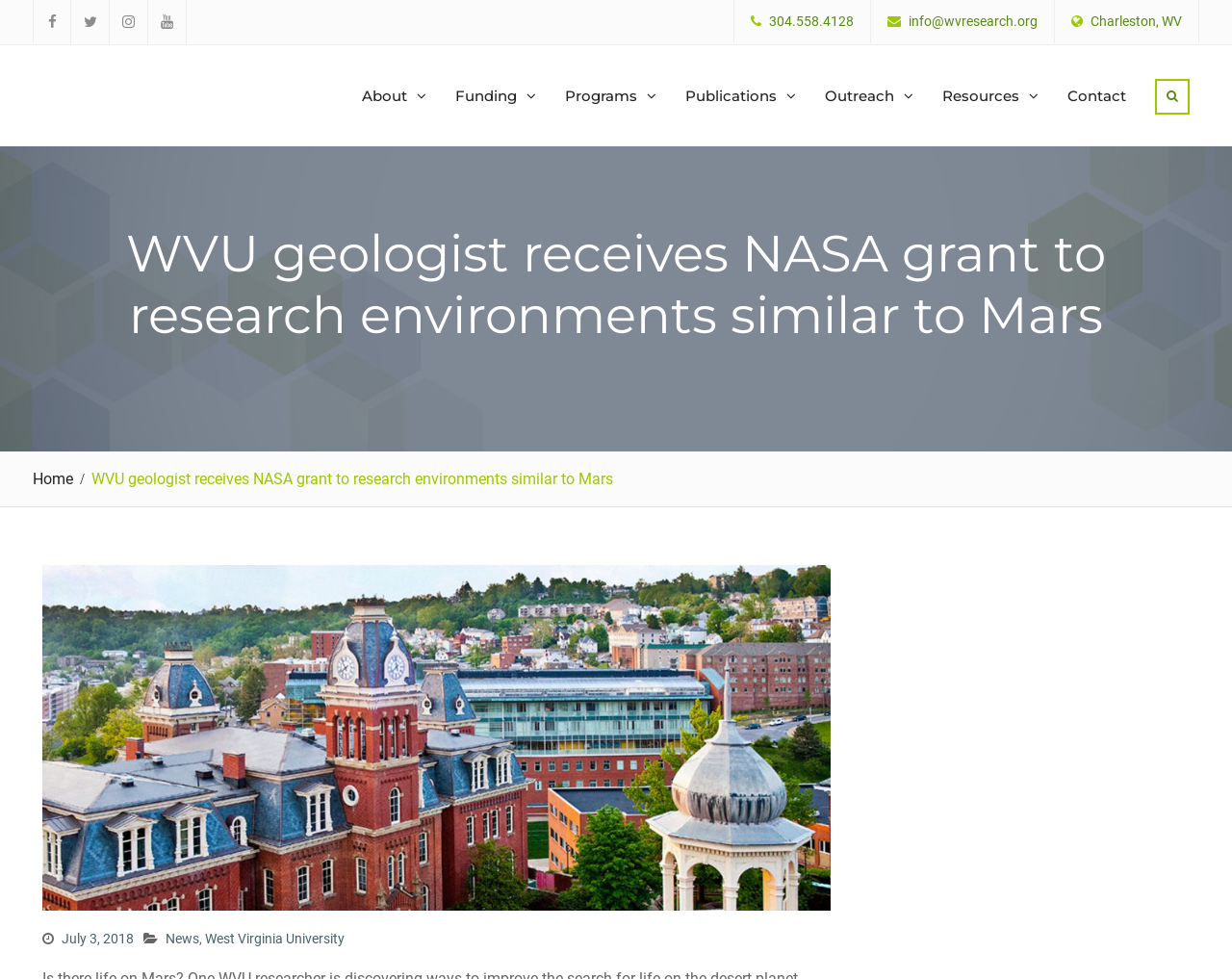What is the researcher's department?
Kindly offer a comprehensive and detailed response to the question.

The researcher, Kathleen Benison, is a professor in the Department of Geology, which can be inferred from the webpage content.